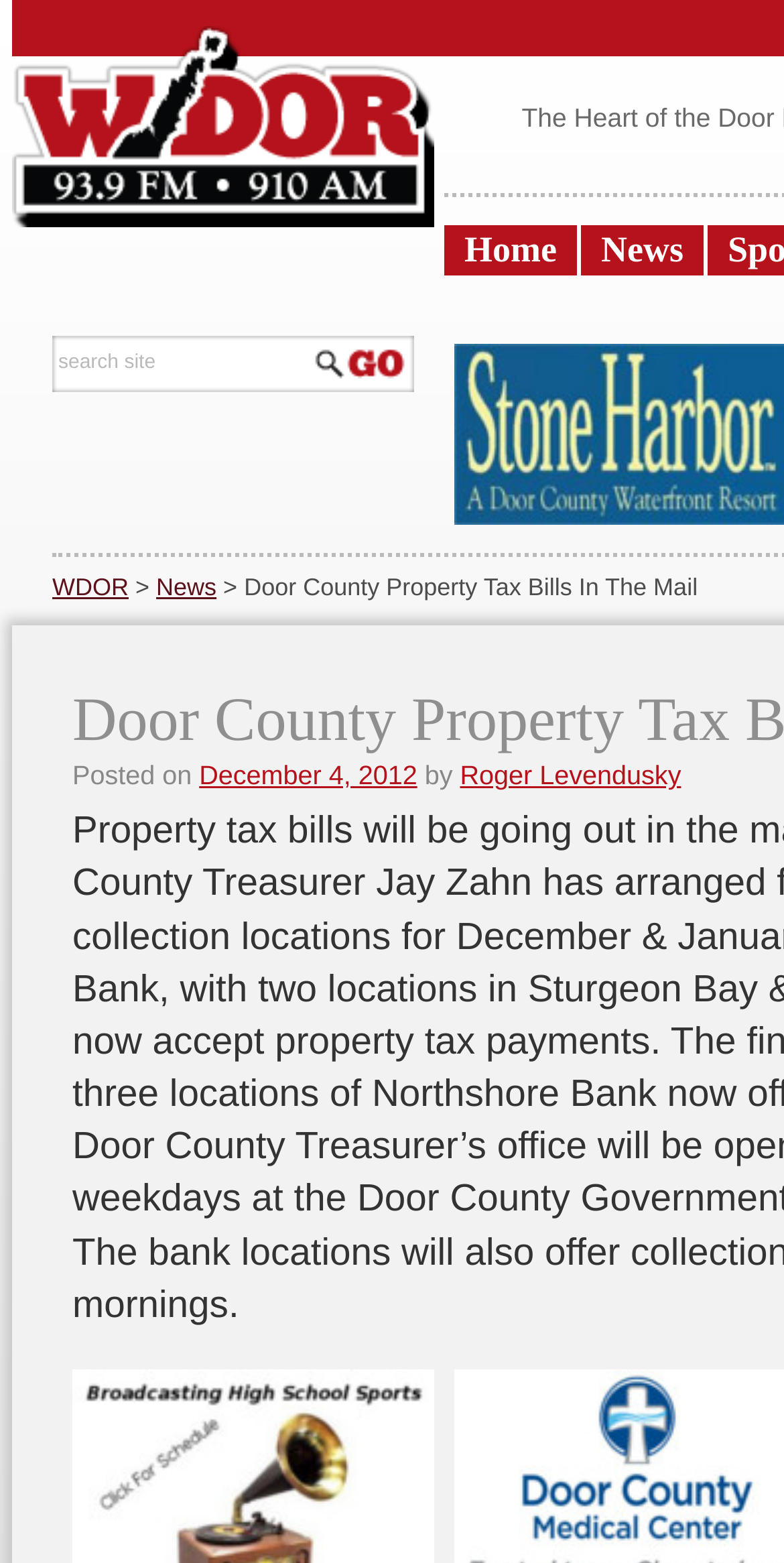Locate the bounding box of the UI element defined by this description: "Roger Levendusky". The coordinates should be given as four float numbers between 0 and 1, formatted as [left, top, right, bottom].

[0.587, 0.486, 0.869, 0.506]